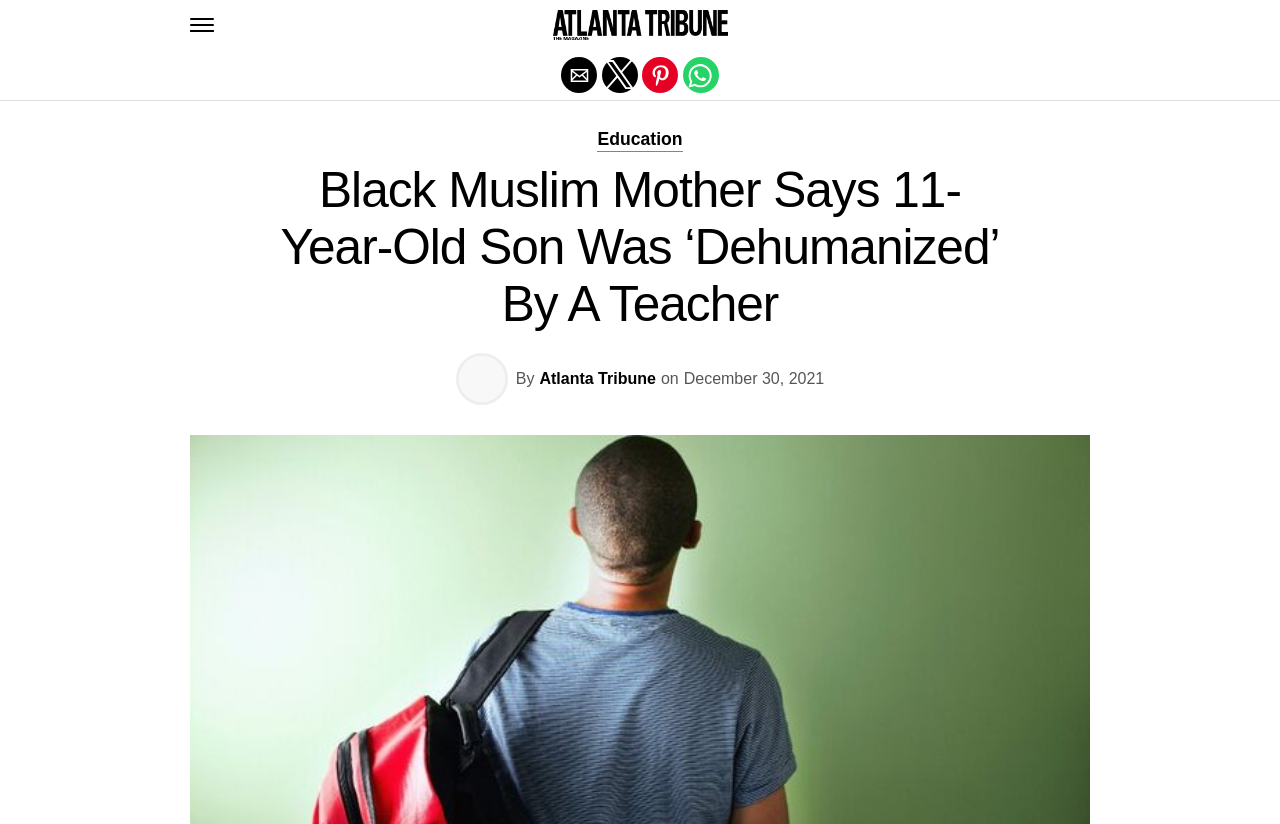Summarize the webpage comprehensively, mentioning all visible components.

The webpage appears to be a news article from the Atlanta Tribune. At the top left corner, there is a button with no text. Next to it, on the top center, is a link to the Atlanta Tribune, accompanied by an image of the Atlanta Tribune logo. 

Below the logo, there are four buttons aligned horizontally, allowing users to share the article by email, Twitter, Pinterest, or WhatsApp. 

The main content of the article is divided into sections. On the top, there is a header section with two headings. The first heading, "Education", is a link, and the second heading, "Black Muslim Mother Says 11-Year-Old Son Was ‘Dehumanized’ By A Teacher", is the title of the article. 

Below the title, there is an image, and to its right, there is a link to the Atlanta Tribune, followed by the text "on" and a timestamp "December 30, 2021". 

At the very top of the page, there is a link to exit the mobile version of the website, spanning the entire width of the page.